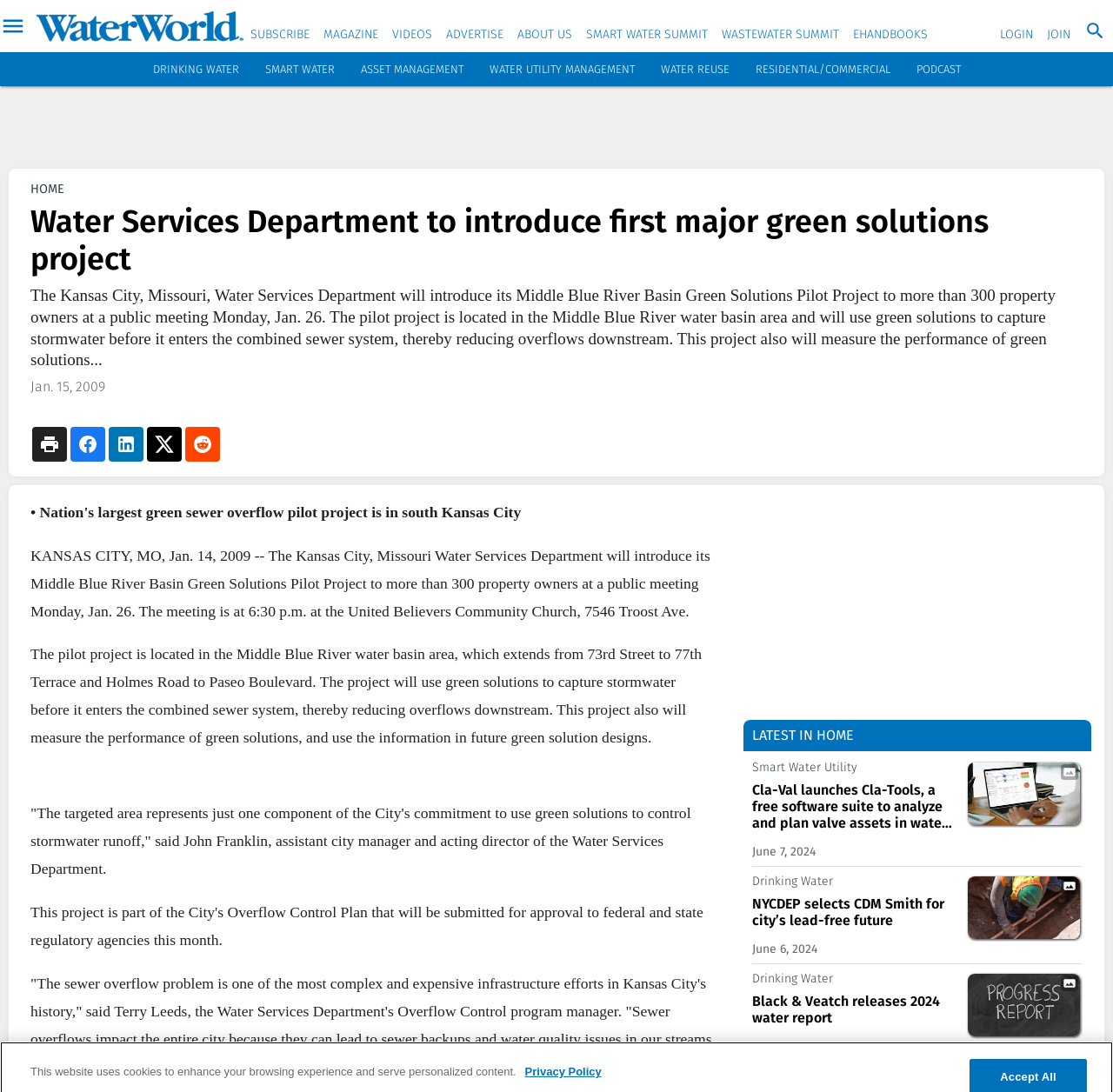Provide a thorough description of this webpage.

The webpage is about WaterWorld, a magazine that focuses on water-related topics. At the top, there is a logo and a navigation menu with links to various sections, including "SUBSCRIBE", "MAGAZINE", "VIDEOS", "ADVERTISE", "ABOUT US", and more. Below the navigation menu, there is a heading that reads "Water Services Department to introduce first major green solutions project".

The main content of the page is an article about the Kansas City, Missouri, Water Services Department's Middle Blue River Basin Green Solutions Pilot Project. The article is divided into several paragraphs, with a date "Jan. 15, 2009" at the top. The text describes the project's goals, location, and benefits, including reducing stormwater runoff and measuring the performance of green solutions.

To the right of the article, there are several links and images, including a figure with a caption "Cla-Val" and a link to an article about Cla-Val launching a free software suite to analyze and plan valve assets in water systems. Below that, there is another figure with a caption "CDM Smith" and a link to an article about NYCDEP selecting CDM Smith for the city's lead-free future.

At the bottom of the page, there are more links and images, including a section labeled "LATEST IN HOME" with links to articles about smart water utility and drinking water. There is also a section with a figure and a caption "Photo" with a copyright symbol and a link to the photographer's name.

Overall, the webpage is a news article page with a focus on water-related topics, featuring a main article and several related links and images on the side.